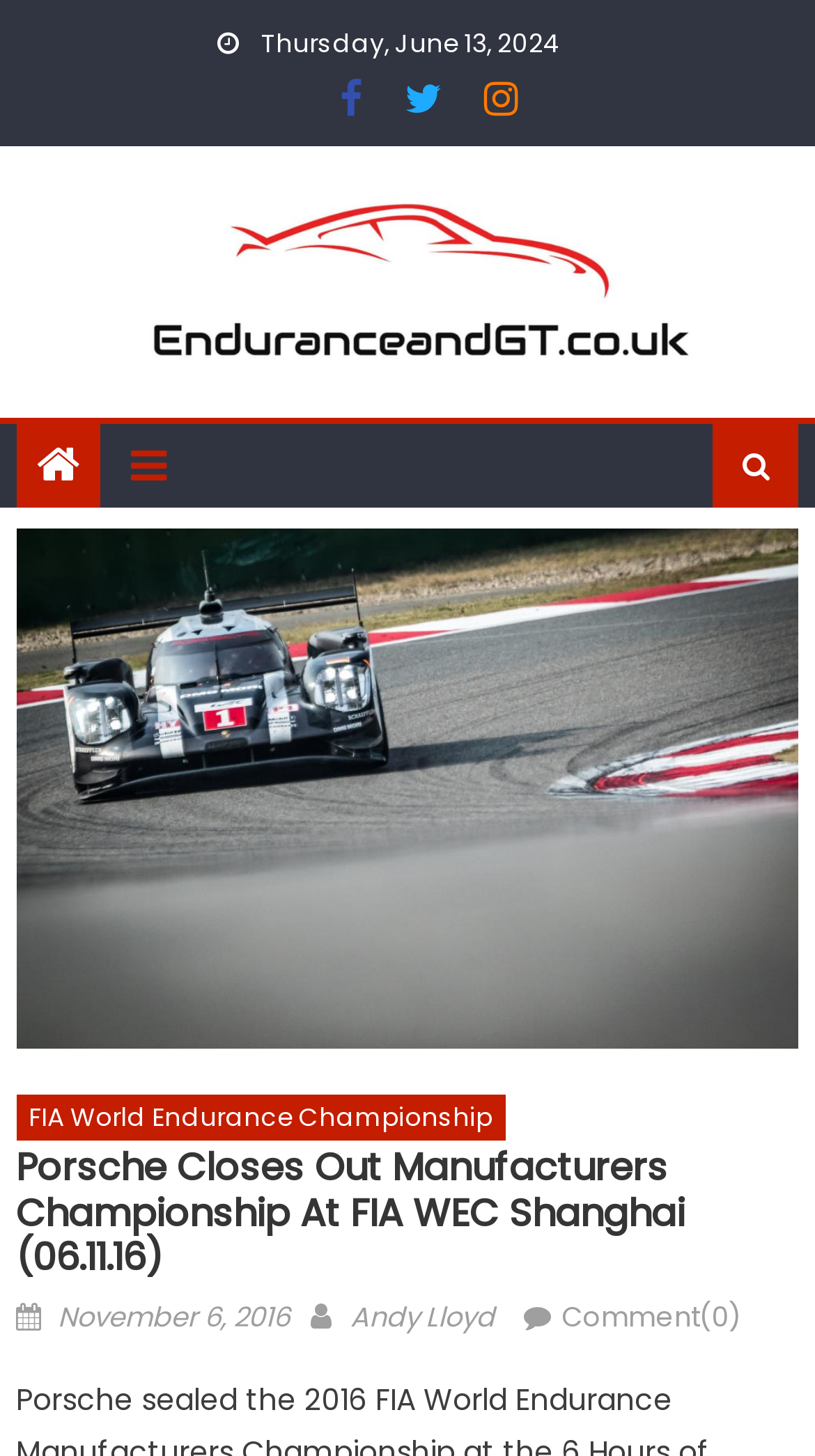Describe the webpage meticulously, covering all significant aspects.

The webpage is about Porsche's victory in the 2016 FIA World Endurance Manufacturers Championship at the 6 Hours of Shanghai. At the top of the page, there is a date "Thursday, June 13, 2024" and a row of four icons, including a share icon, a Facebook icon, a Twitter icon, and a Pinterest icon. Below these icons, there is a navigation link "Endurance and GT" with an accompanying image. 

On the left side of the page, there are two more icons, a search icon and a bell icon. Below these icons, there is a large image that takes up most of the page's width. Above the image, there is a header section with a link to the "FIA World Endurance Championship" and a heading that reads "Porsche Closes Out Manufacturers Championship At FIA WEC Shanghai (06.11.16)". 

Below the heading, there is a section with the post's metadata, including the text "Posted on", a link to the date "November 6, 2016", the text "Author", a link to the author "Andy Lloyd", and a link to "Comment(0)".